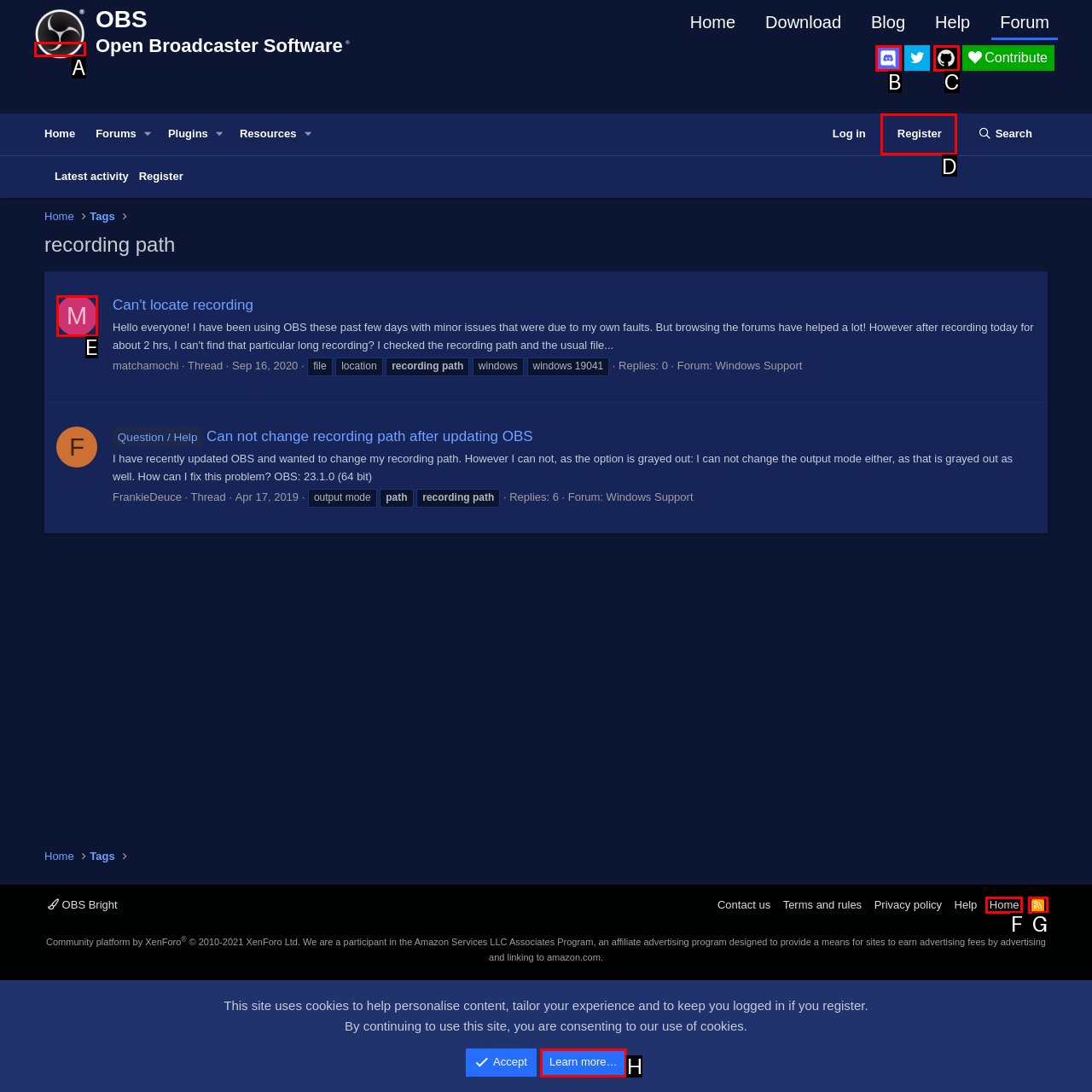Determine the correct UI element to click for this instruction: Click on the 'Register' link. Respond with the letter of the chosen element.

D